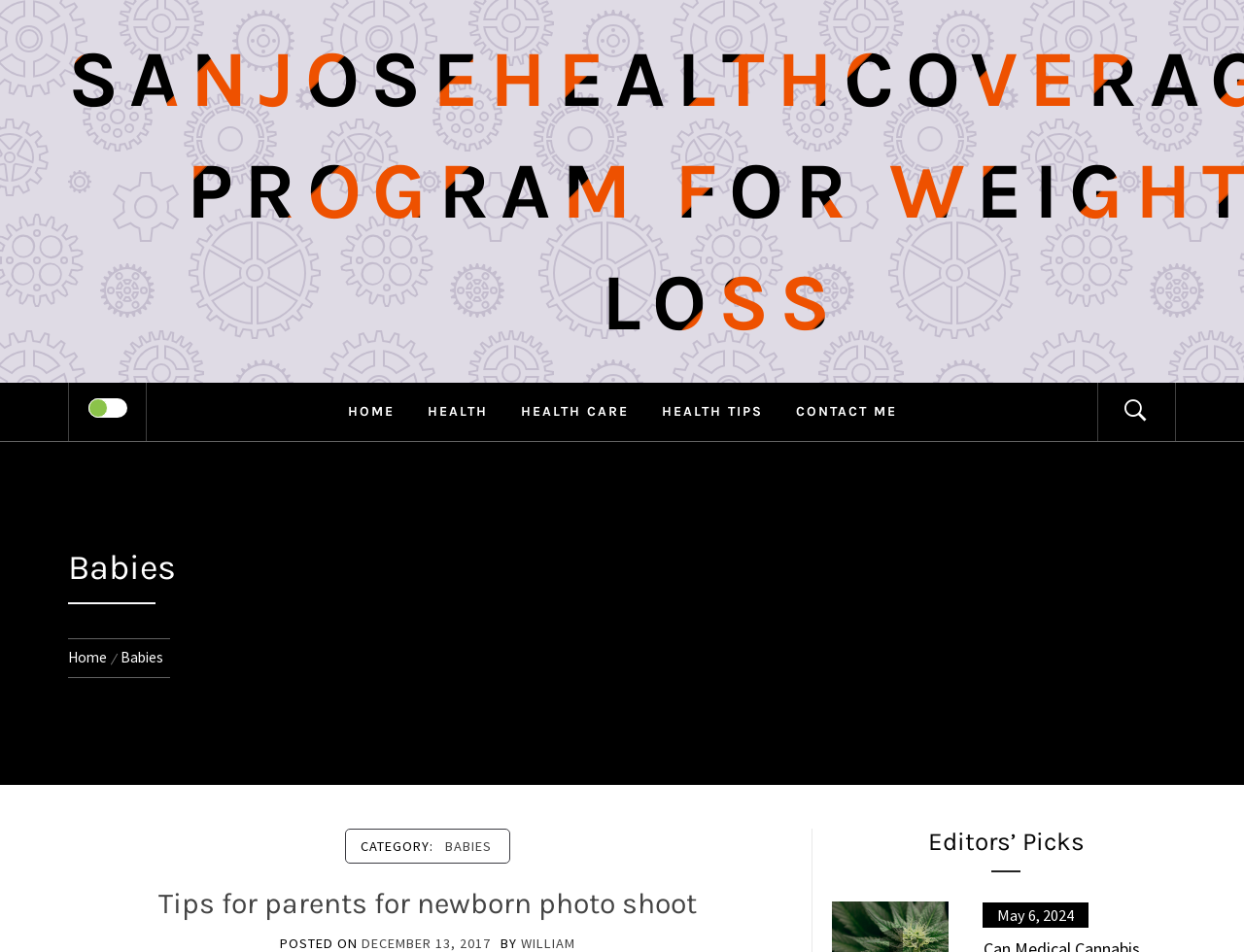What is the title of the article below the breadcrumbs?
Give a detailed and exhaustive answer to the question.

I found the title of the article by looking at the heading element below the breadcrumbs navigation, which says 'Tips for parents for newborn photo shoot'.